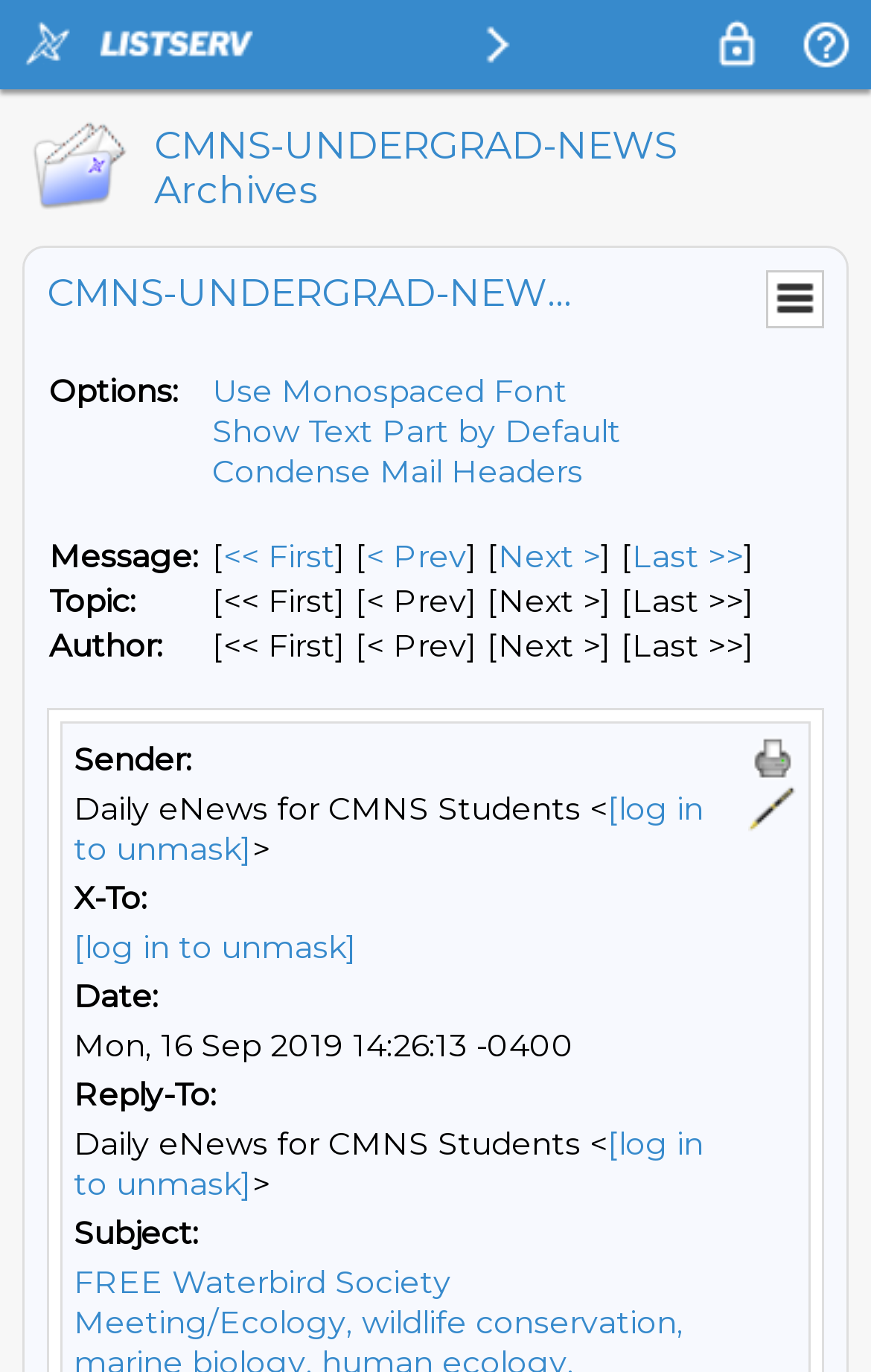What is the name of the email list?
Look at the image and provide a detailed response to the question.

The name of the email list can be found in the heading 'CMNS-UNDERGRAD-NEWS Archives' which is located in the LayoutTableCell with the text 'CMNS-UNDERGRAD-NEWS Archives'.